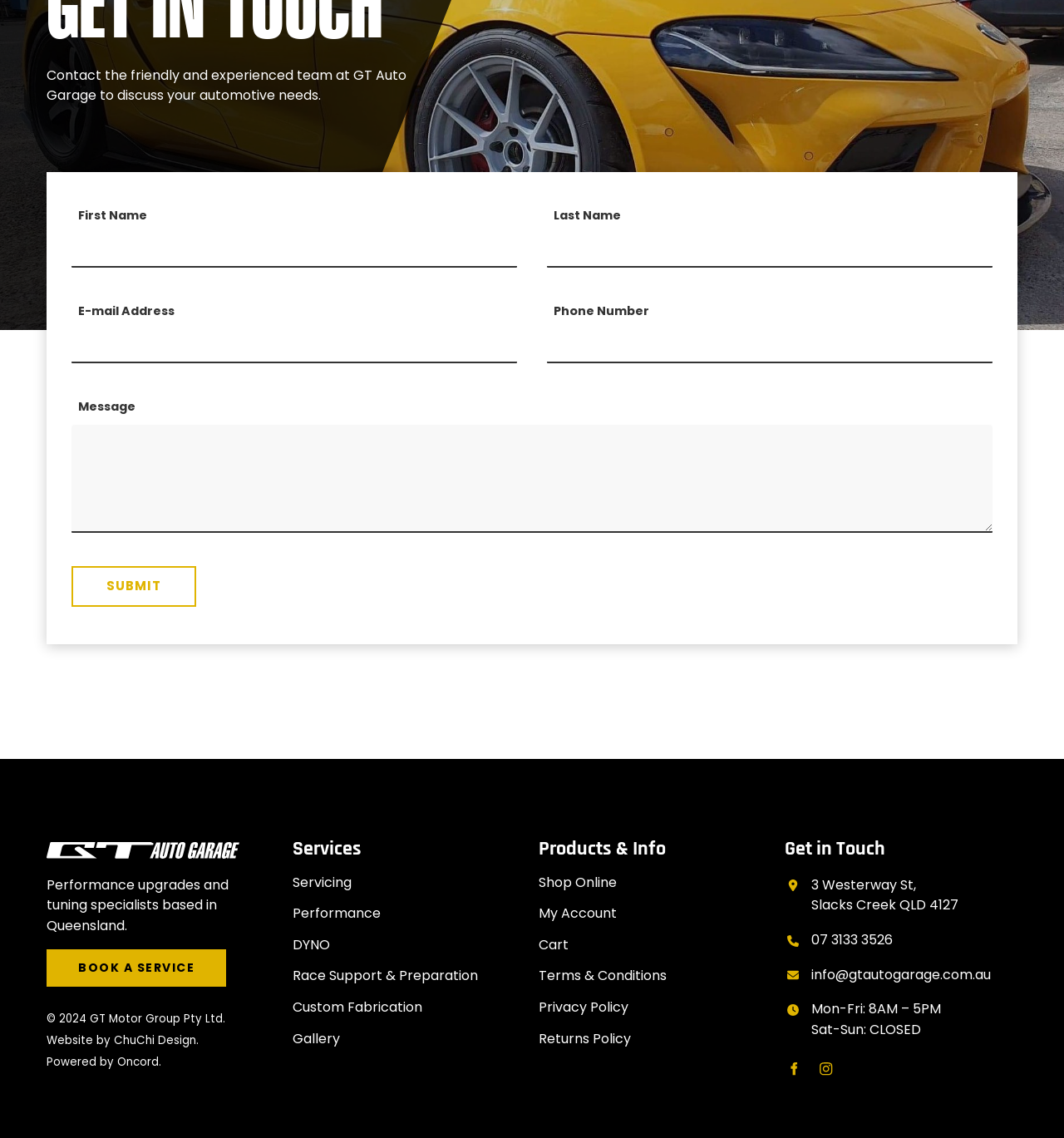With reference to the image, please provide a detailed answer to the following question: What is the purpose of the 'BOOK A SERVICE' button?

The purpose of the 'BOOK A SERVICE' button can be inferred from its text and its location on the webpage, which suggests that it is a call-to-action to book a service at the auto garage.